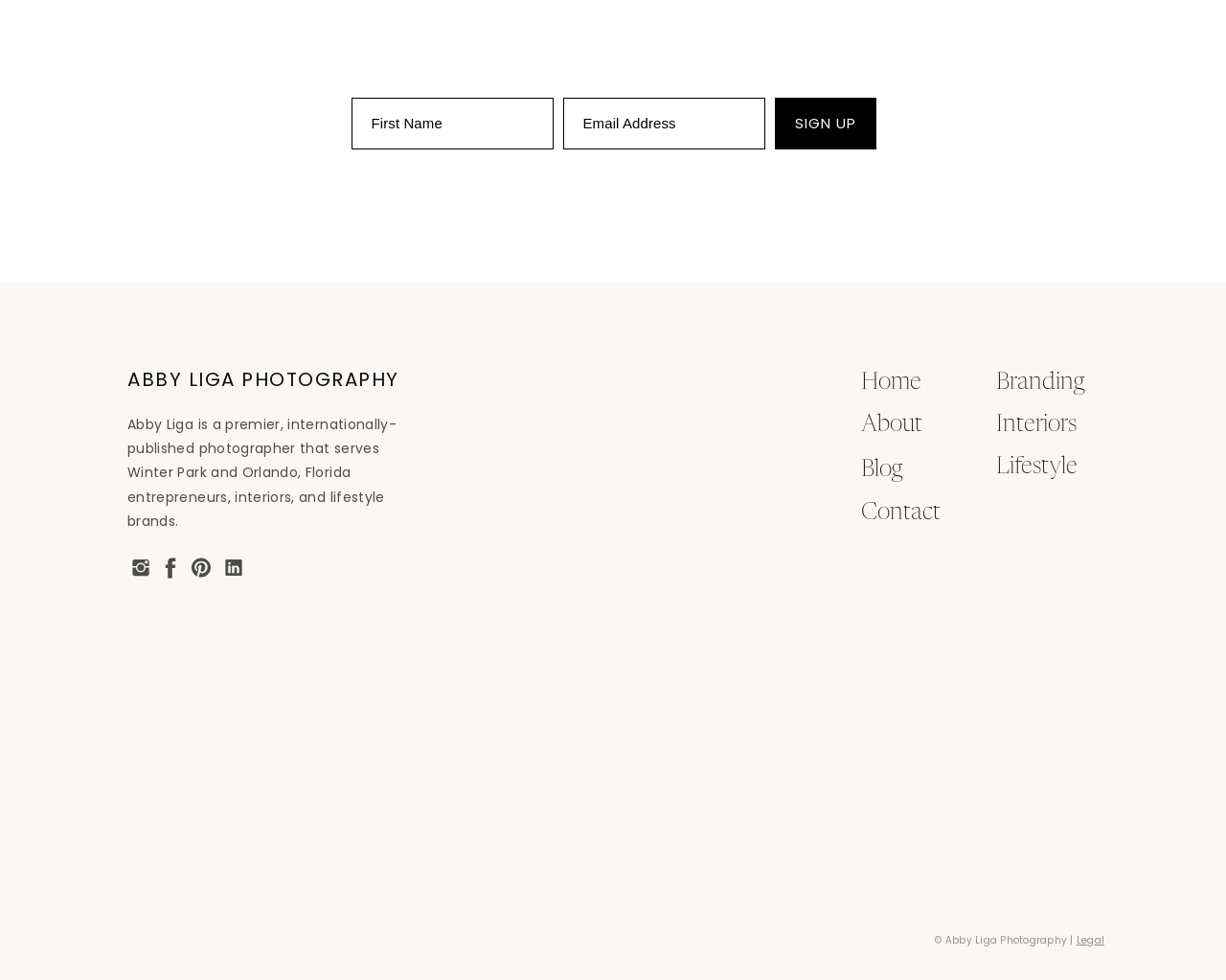Find the bounding box coordinates of the clickable region needed to perform the following instruction: "Visit the shop page". The coordinates should be provided as four float numbers between 0 and 1, i.e., [left, top, right, bottom].

None